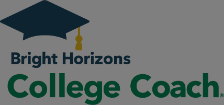Is the background of the logo grey?
Provide a comprehensive and detailed answer to the question.

The caption states that the logo is presented prominently against a subtle grey background, which confirms that the background of the logo is indeed grey.